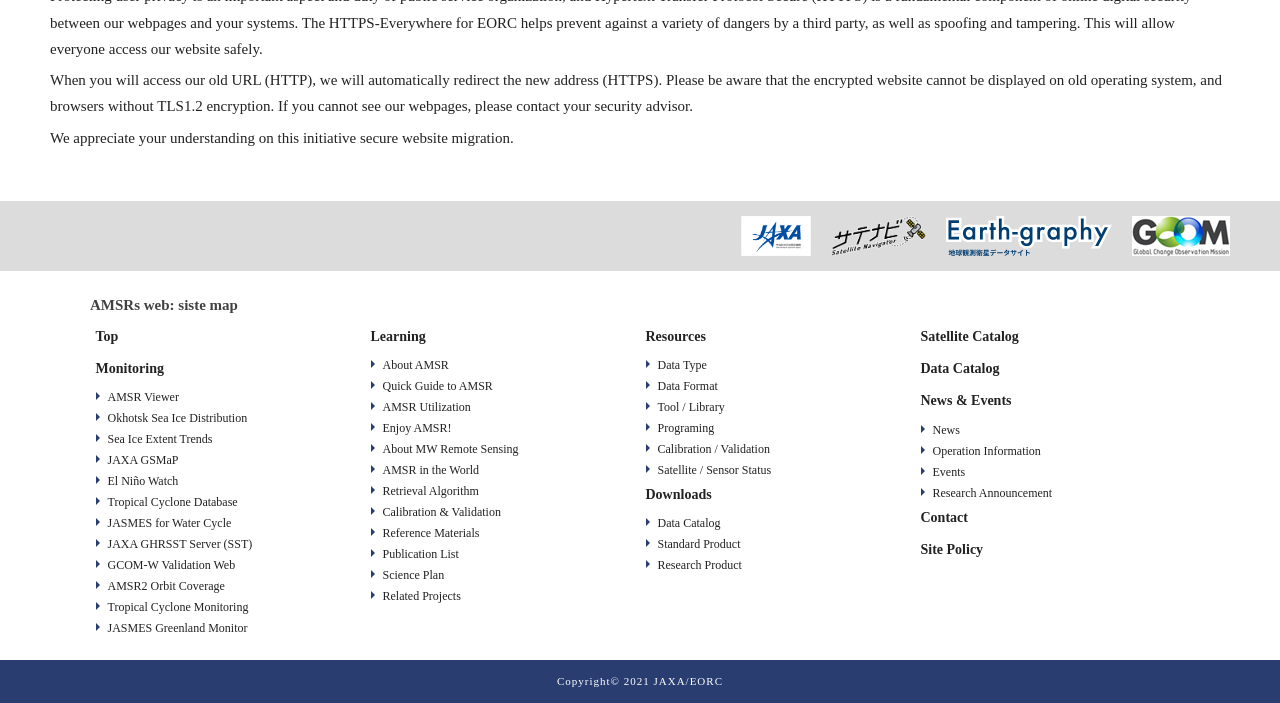Using the element description: "Resources", determine the bounding box coordinates for the specified UI element. The coordinates should be four float numbers between 0 and 1, [left, top, right, bottom].

[0.504, 0.468, 0.551, 0.489]